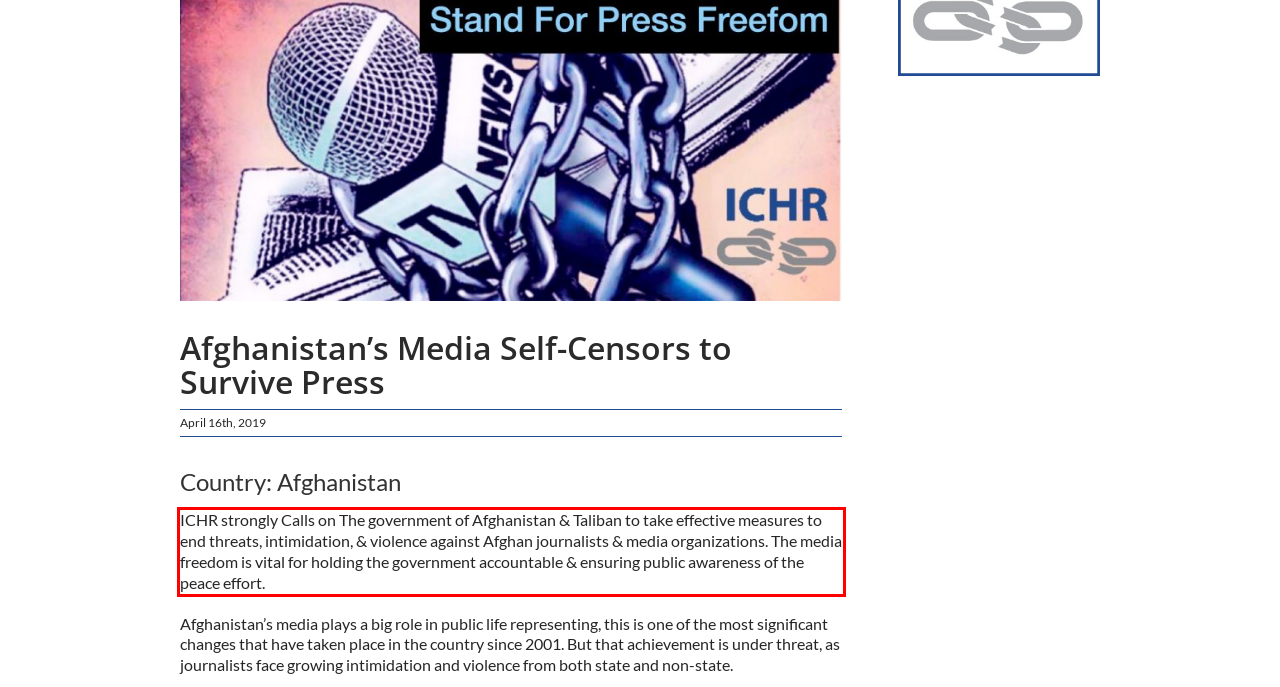Within the screenshot of a webpage, identify the red bounding box and perform OCR to capture the text content it contains.

ICHR strongly Calls on The government of Afghanistan & Taliban to take effective measures to end threats, intimidation, & violence against Afghan journalists & media organizations. The media freedom is vital for holding the government accountable & ensuring public awareness of the peace effort.